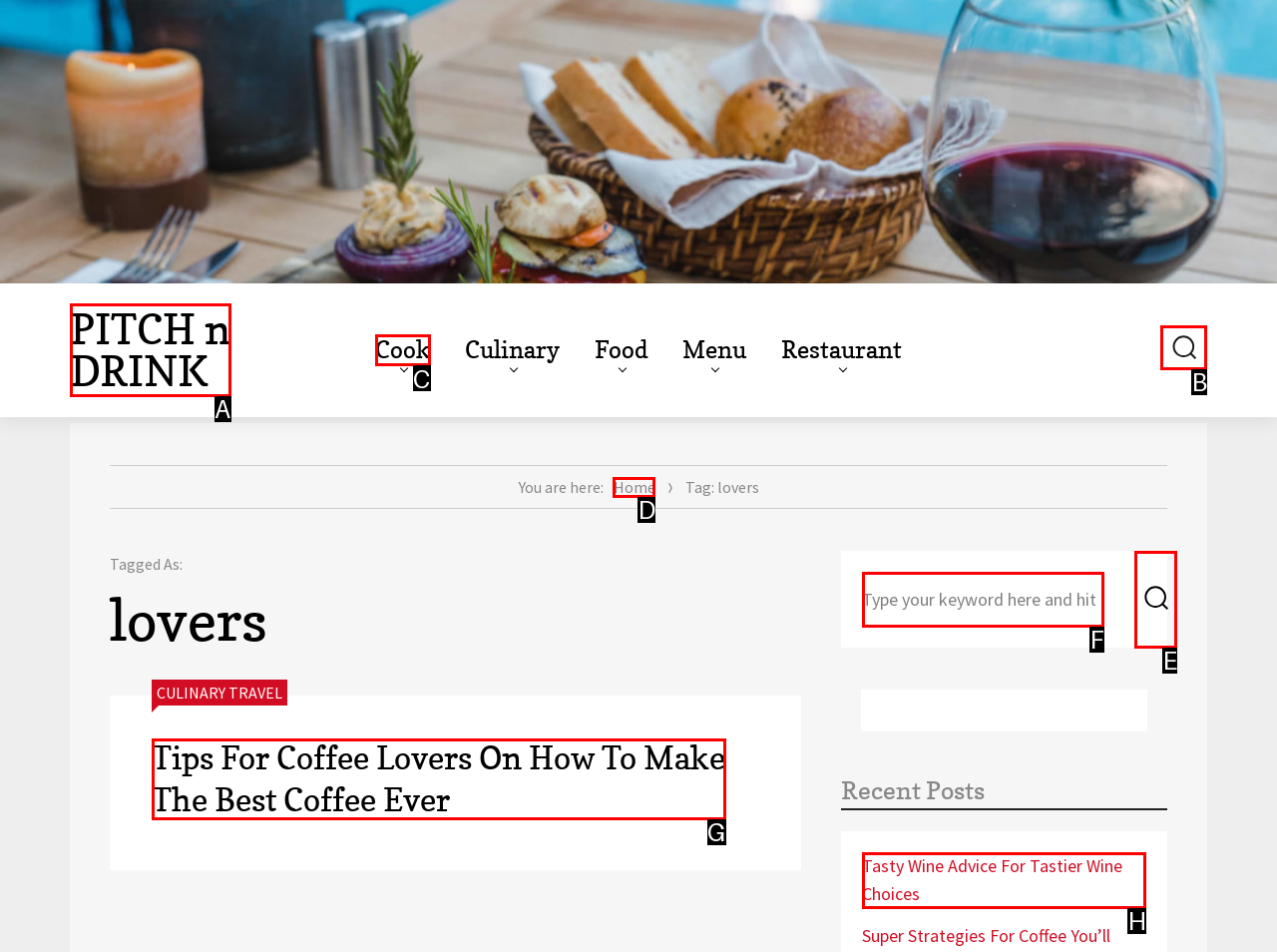Tell me which one HTML element I should click to complete the following task: Search for something Answer with the option's letter from the given choices directly.

B